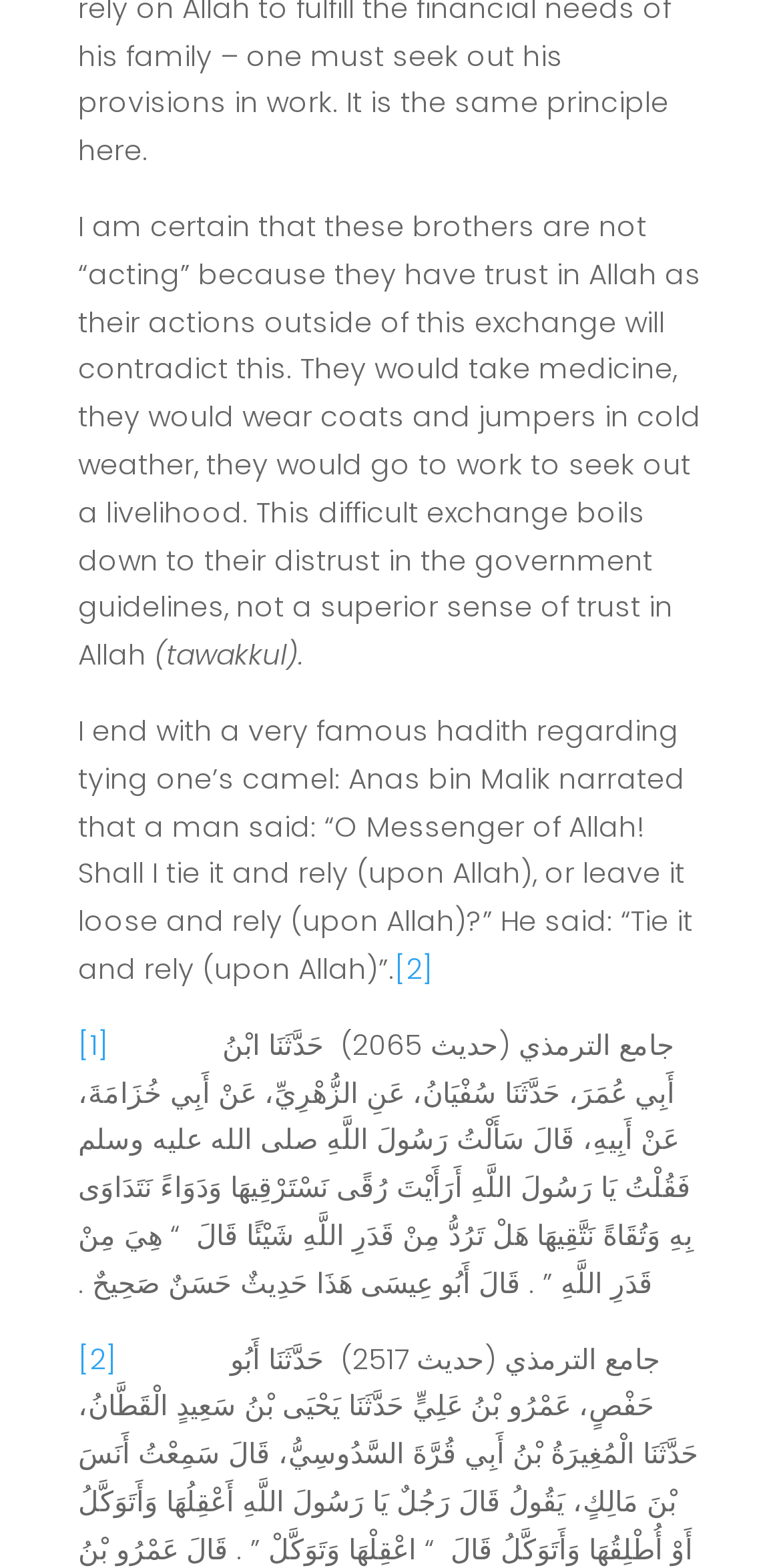Please answer the following question using a single word or phrase: 
What is the purpose of the hadith mentioned?

To illustrate trust in Allah